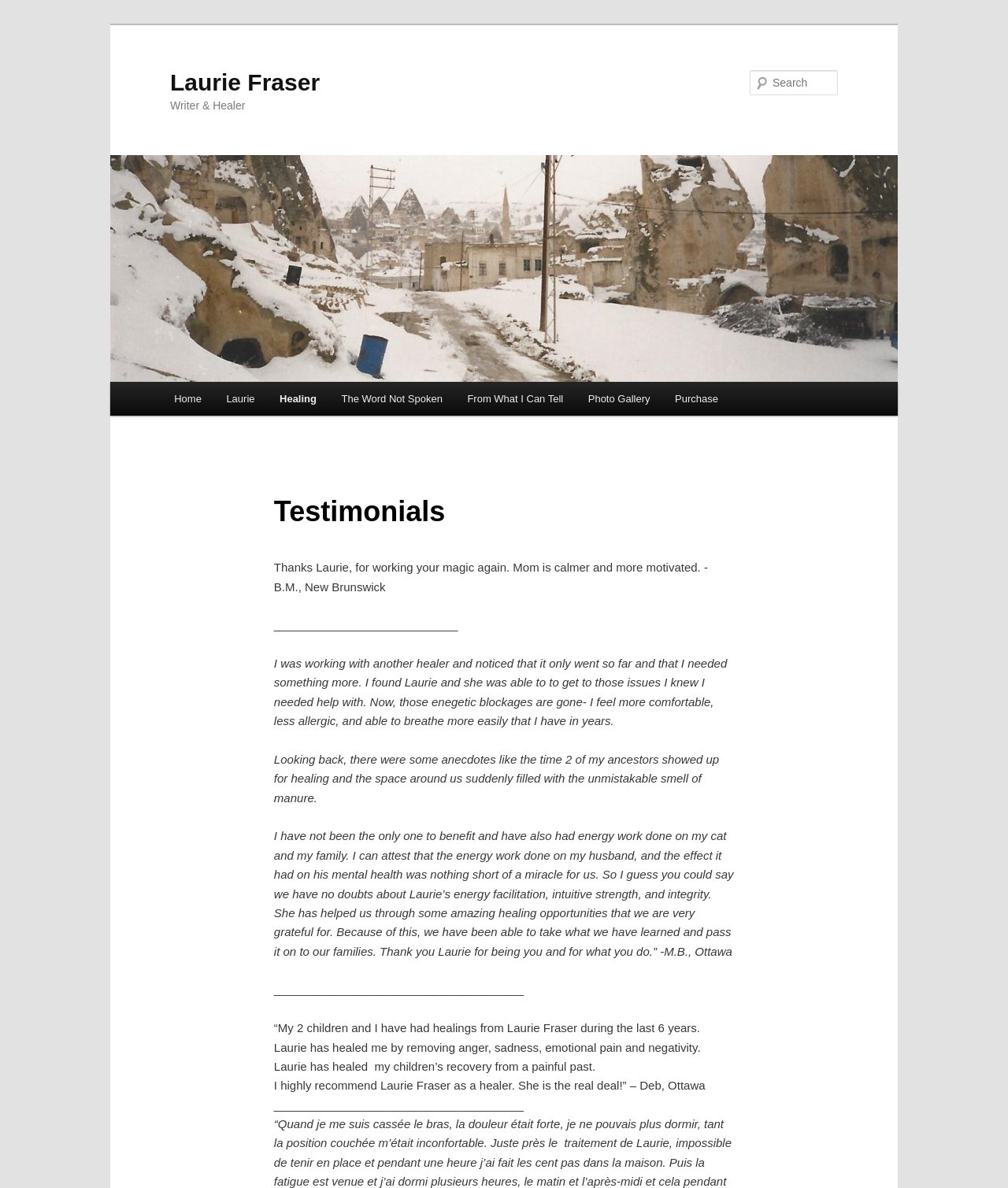How many links are in the main menu?
Refer to the image and provide a detailed answer to the question.

The main menu is indicated by the heading 'Main menu' and contains 8 links: 'Home', 'Laurie', 'Healing', 'The Word Not Spoken', 'From What I Can Tell', 'Photo Gallery', 'Purchase', and 'Skip to primary content' and 'Skip to secondary content'.